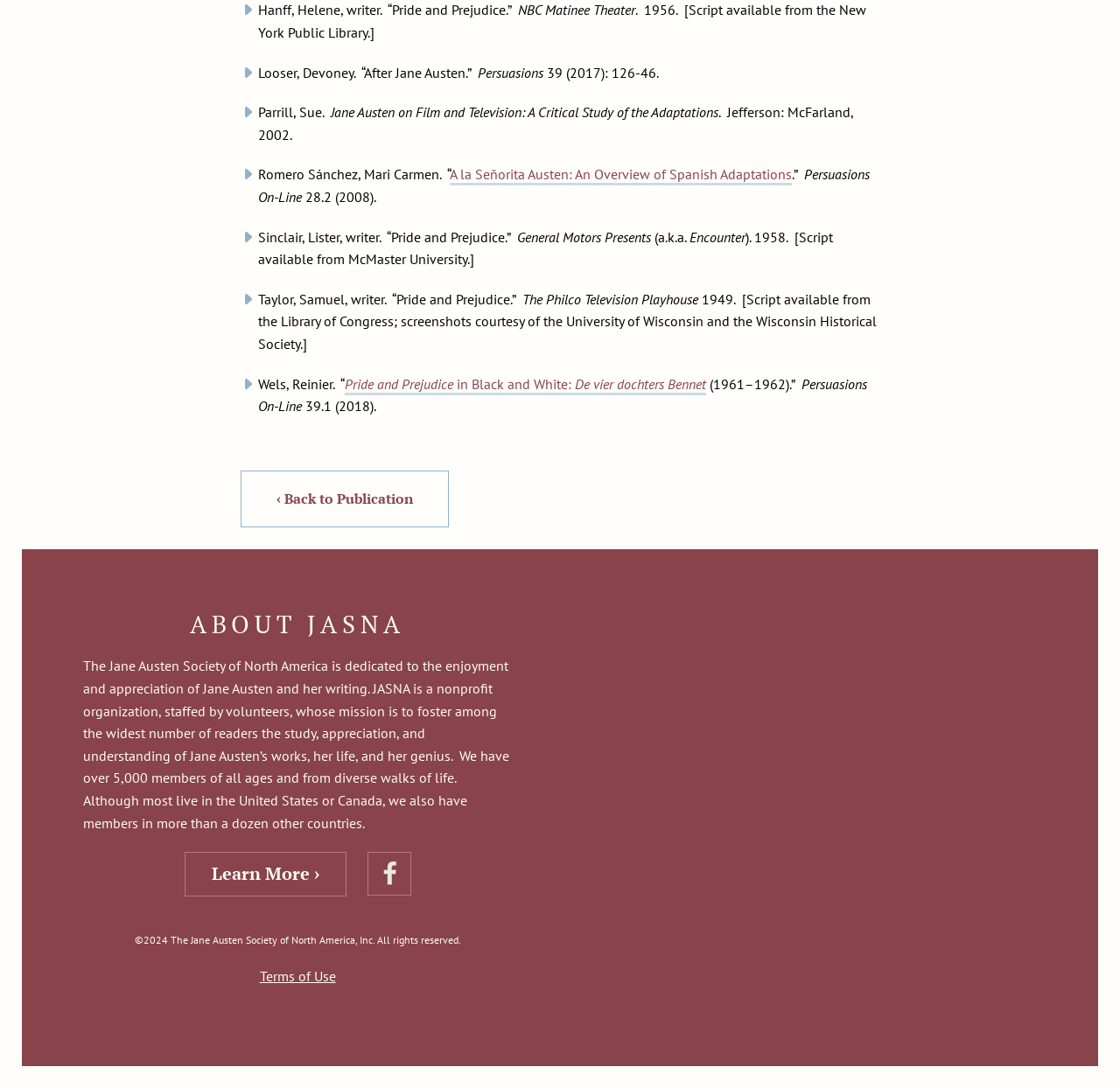What is the title of the article written by Mari Carmen Romero Sánchez?
Offer a detailed and full explanation in response to the question.

I found the title of the article by looking at the link text 'A la Señorita Austen: An Overview of Spanish Adaptations' which is associated with the author 'Mari Carmen Romero Sánchez'.